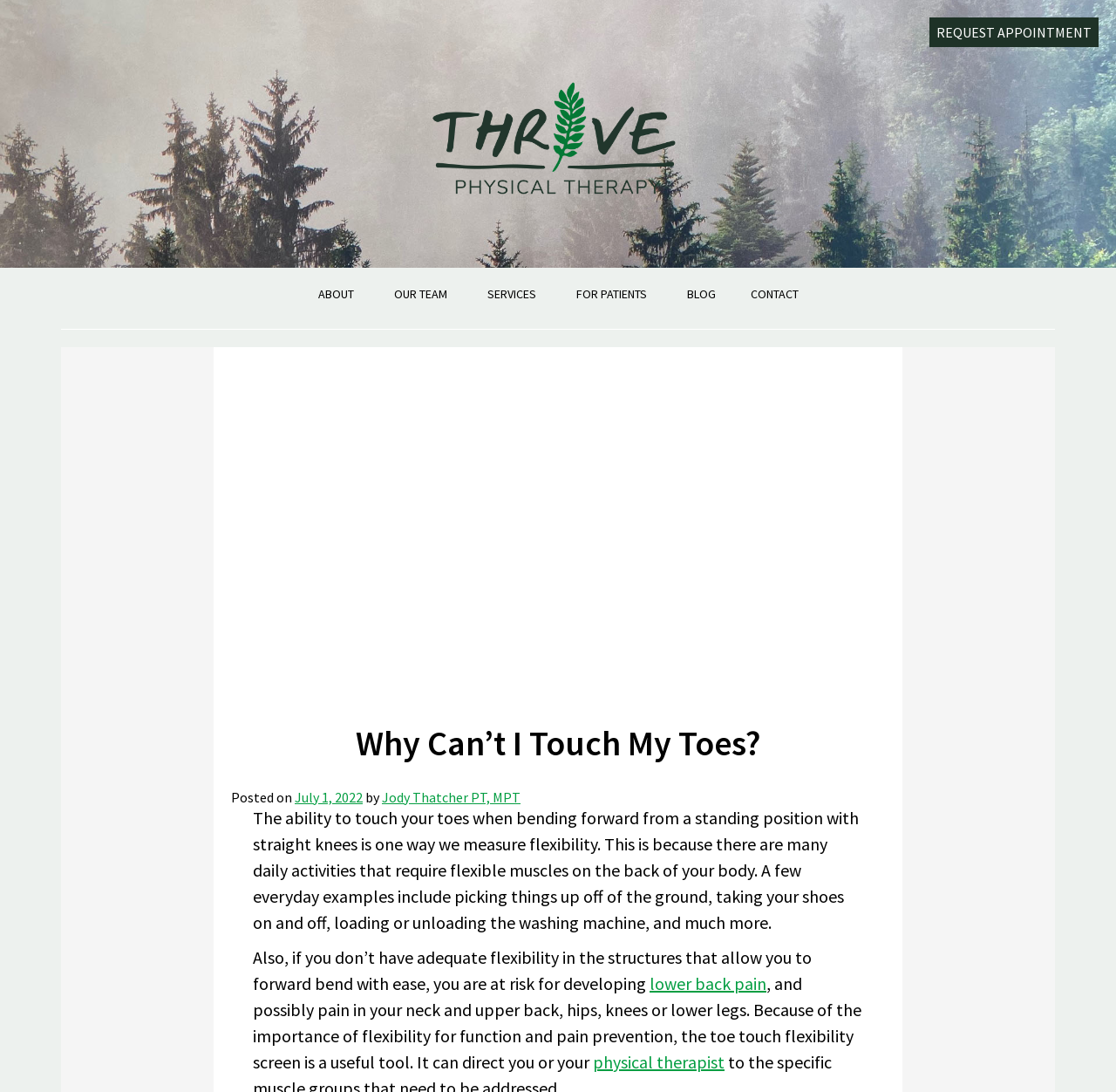Please examine the image and answer the question with a detailed explanation:
What is the date the article was posted?

The date the article was posted is mentioned at the top of the webpage, below the title, as 'Posted on July 1, 2022'.